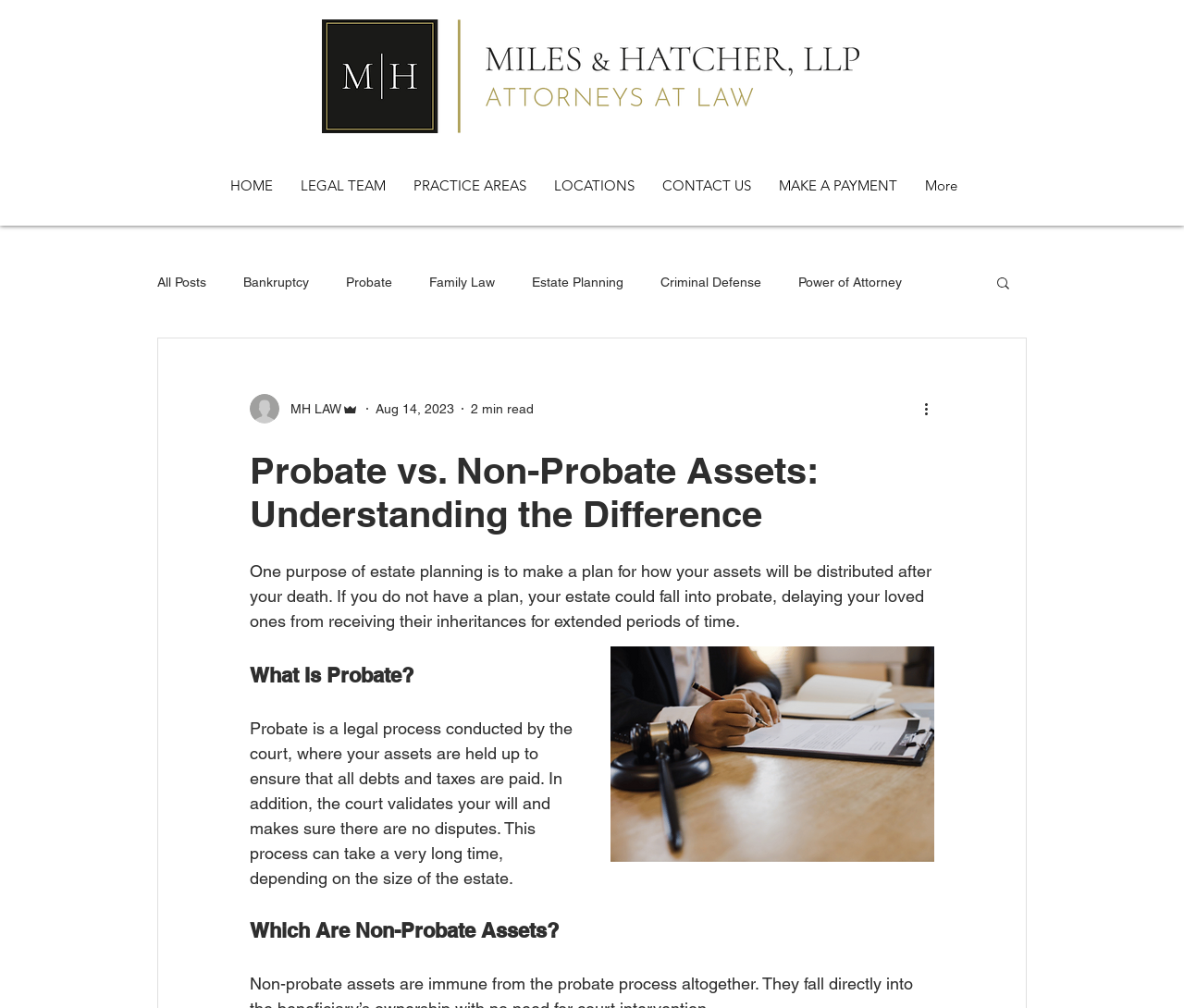What is the estimated reading time of the article?
Refer to the screenshot and deliver a thorough answer to the question presented.

The webpage has a section that indicates the estimated reading time of the article, which is 2 minutes. This suggests that the article is a short read, likely providing a concise overview of the topic.